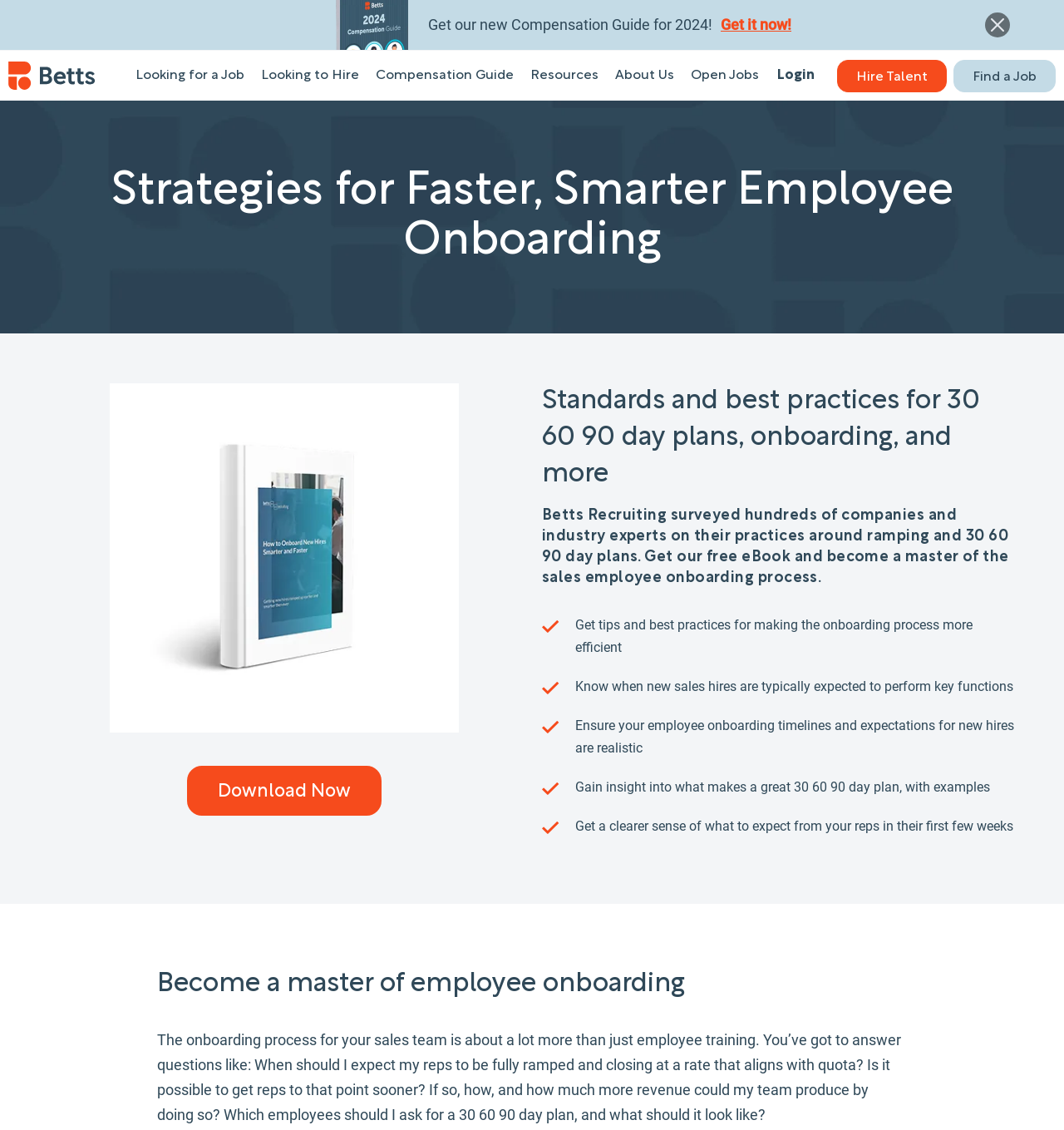Identify the bounding box coordinates of the element to click to follow this instruction: 'Click the 'Get it now!' button'. Ensure the coordinates are four float values between 0 and 1, provided as [left, top, right, bottom].

[0.677, 0.014, 0.744, 0.029]